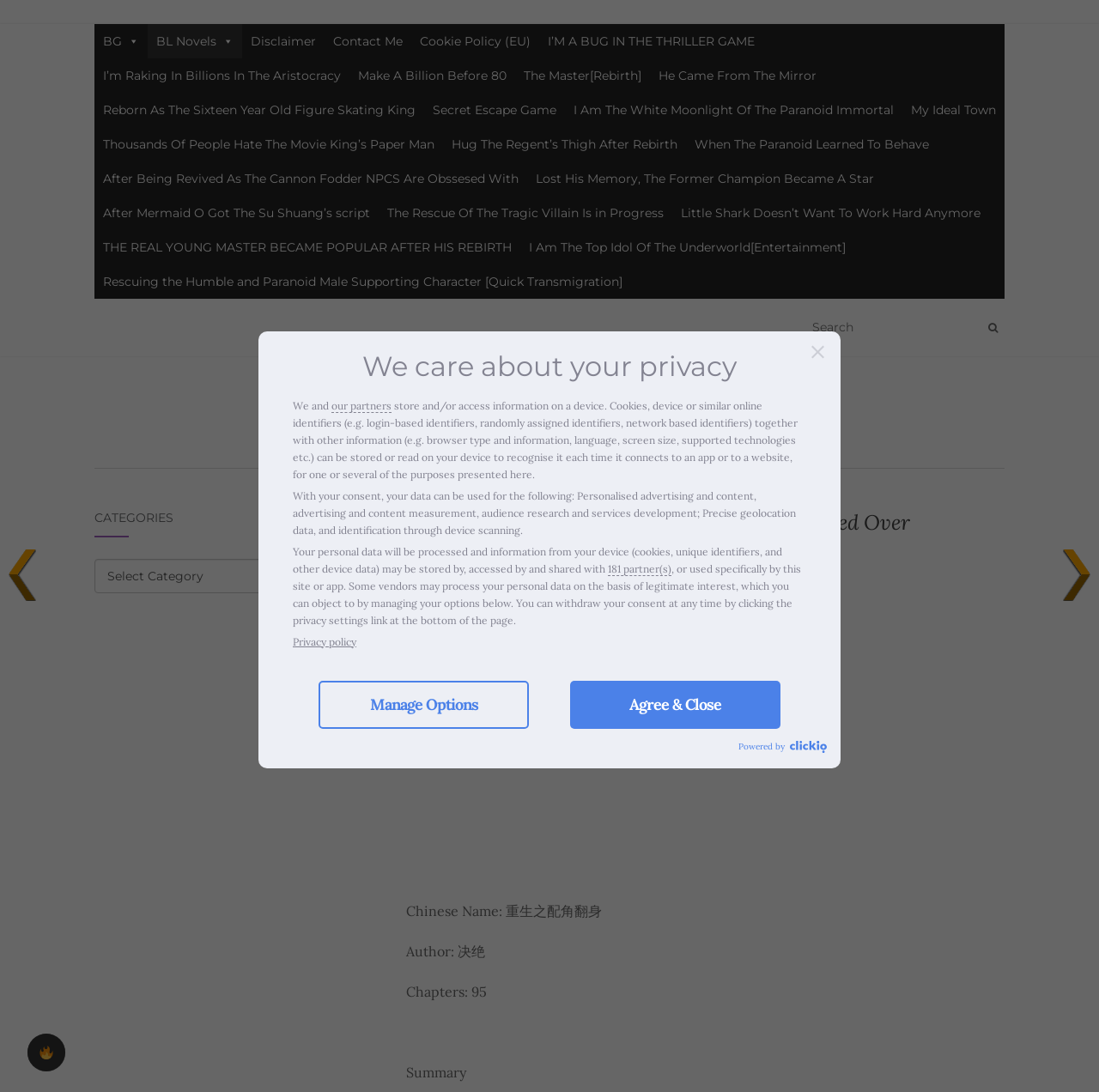Based on the image, provide a detailed response to the question:
How many chapters are there in the novel?

I found the answer by looking at the text 'Chapters: 95' which is located below the novel title, indicating the number of chapters in the novel.